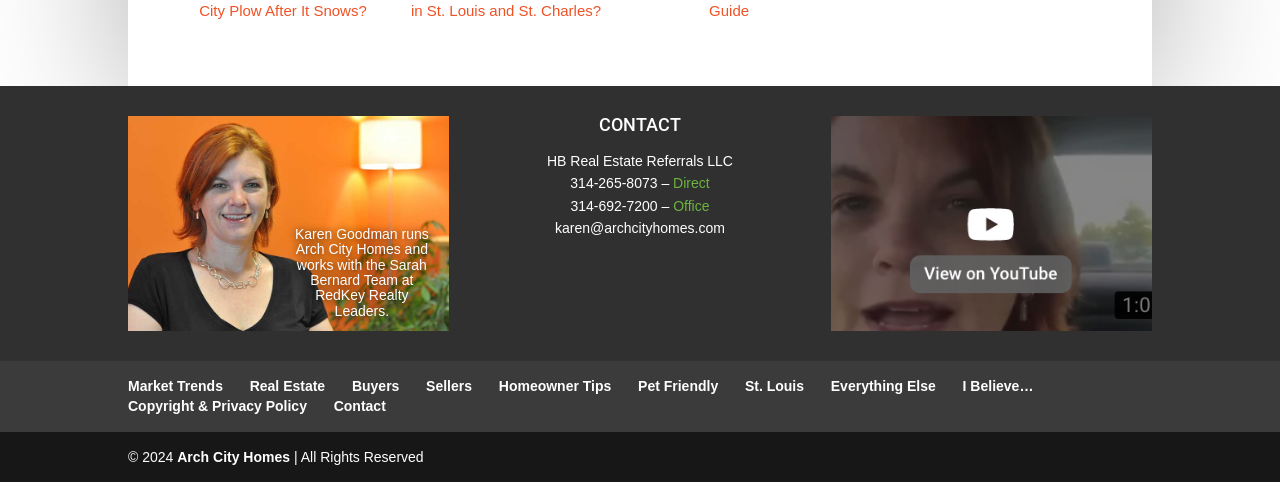Identify the bounding box coordinates of the region that needs to be clicked to carry out this instruction: "Send an email to karen@archcityhomes.com". Provide these coordinates as four float numbers ranging from 0 to 1, i.e., [left, top, right, bottom].

[0.434, 0.457, 0.566, 0.49]